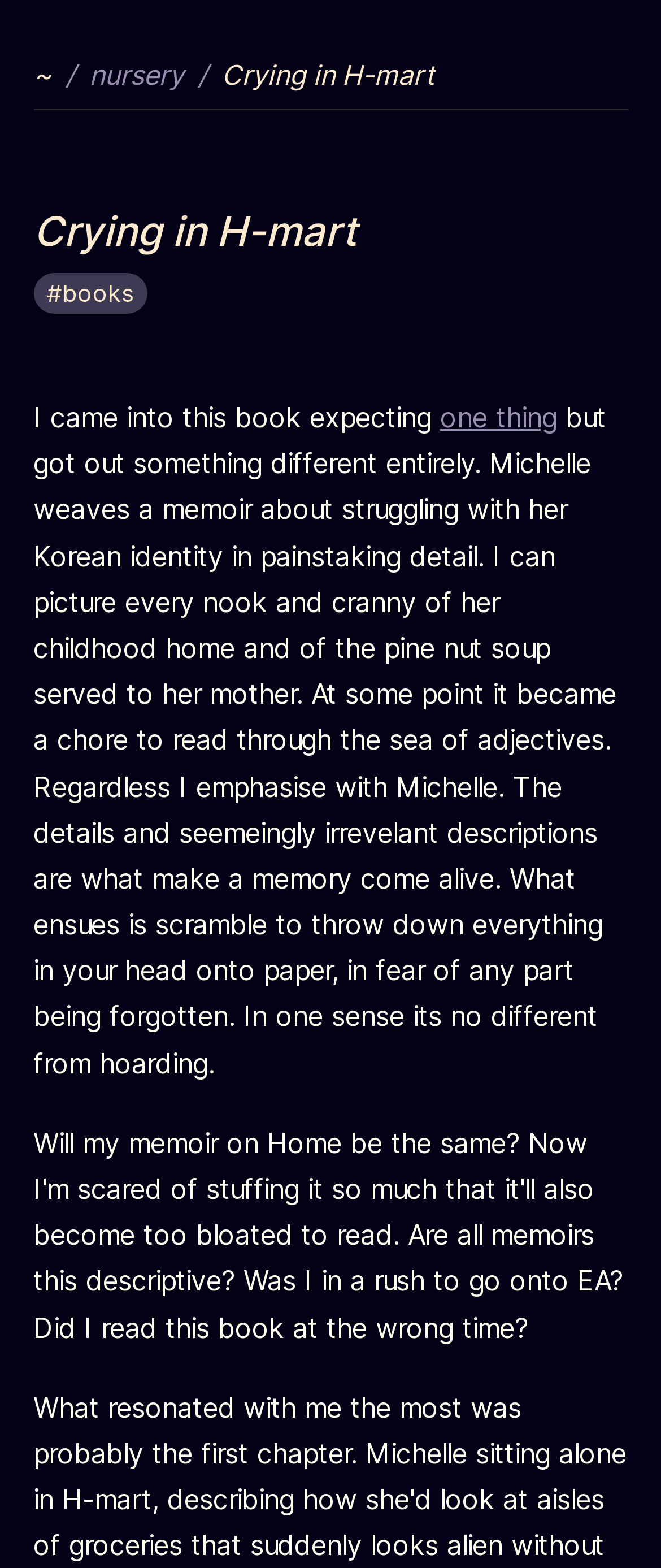What is the title of the book being reviewed?
Answer the question with as much detail as possible.

I determined the answer by looking at the heading element with the text 'Crying in H-mart' which is likely to be the title of the book being reviewed.